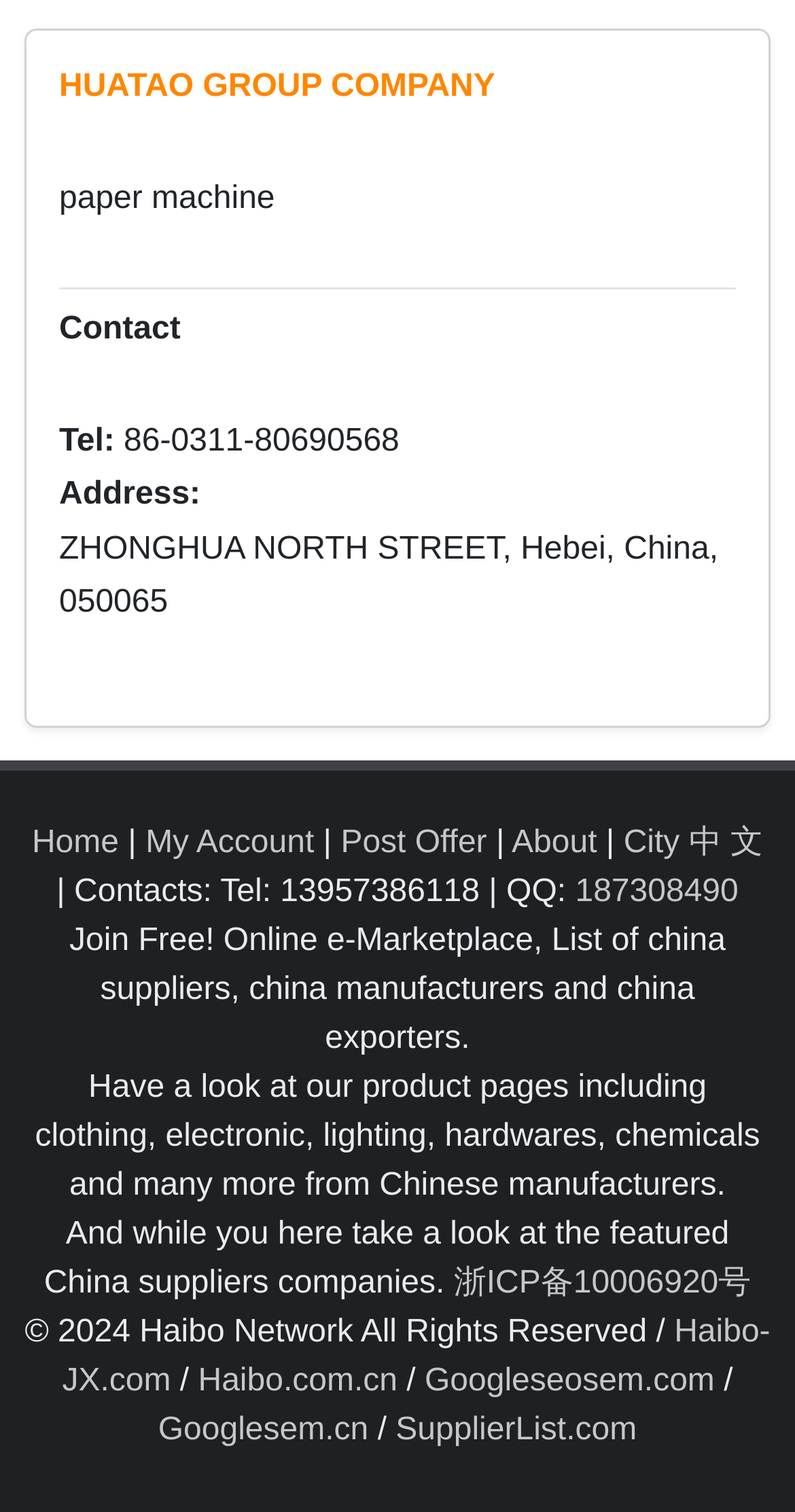What is the purpose of this website?
Please give a detailed answer to the question using the information shown in the image.

The purpose of this website is to provide an online e-Marketplace, where users can list and find products from Chinese manufacturers, as mentioned in the static text element.